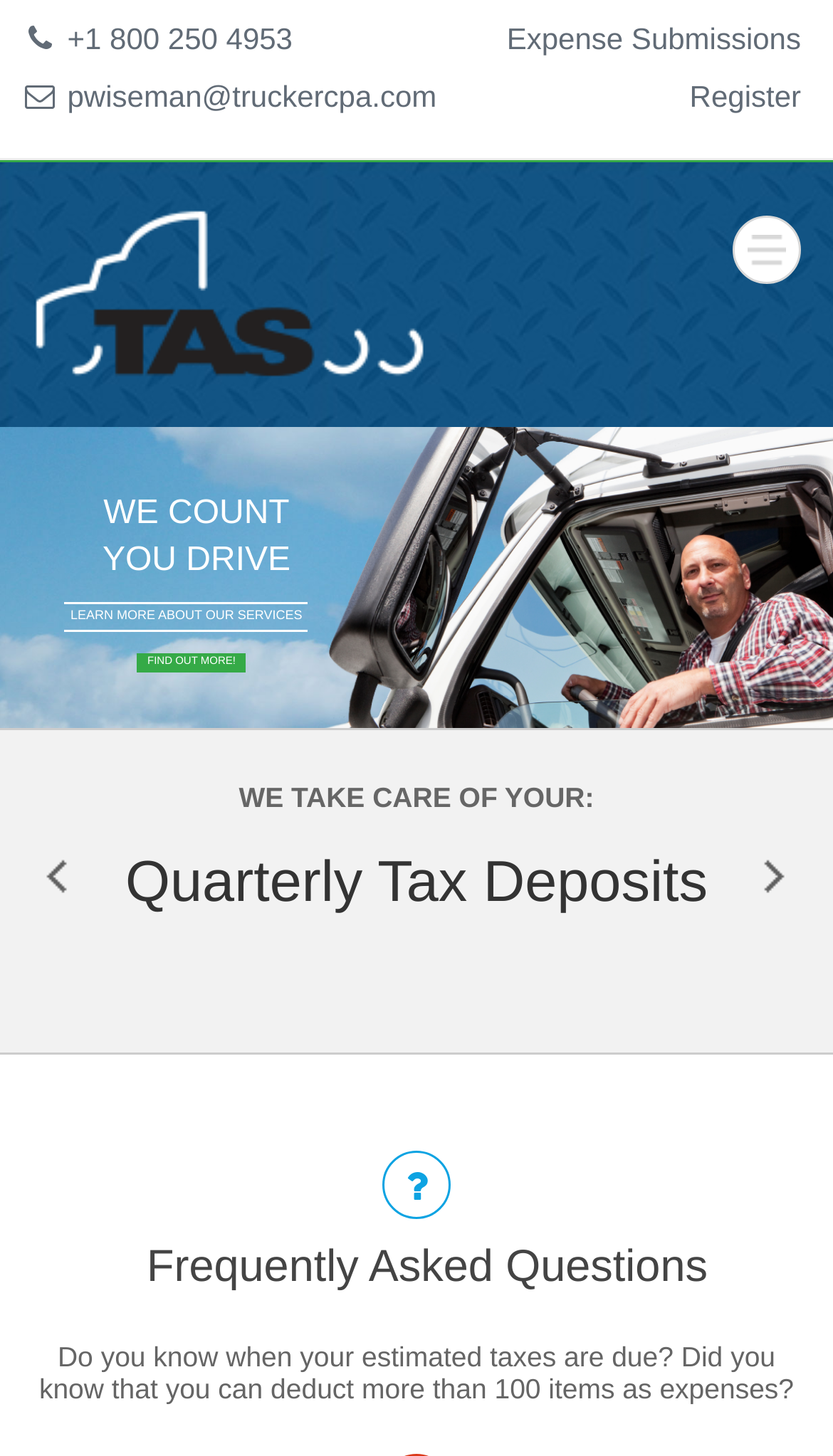Please provide a comprehensive answer to the question based on the screenshot: What type of services does the company provide?

The webpage has multiple indicators that suggest the company provides accounting services, including the 'Trucker Accounting Service' title, the 'Income Tax Returns' heading, and the 'Expense Submissions' link, all of which are related to accounting and financial services.